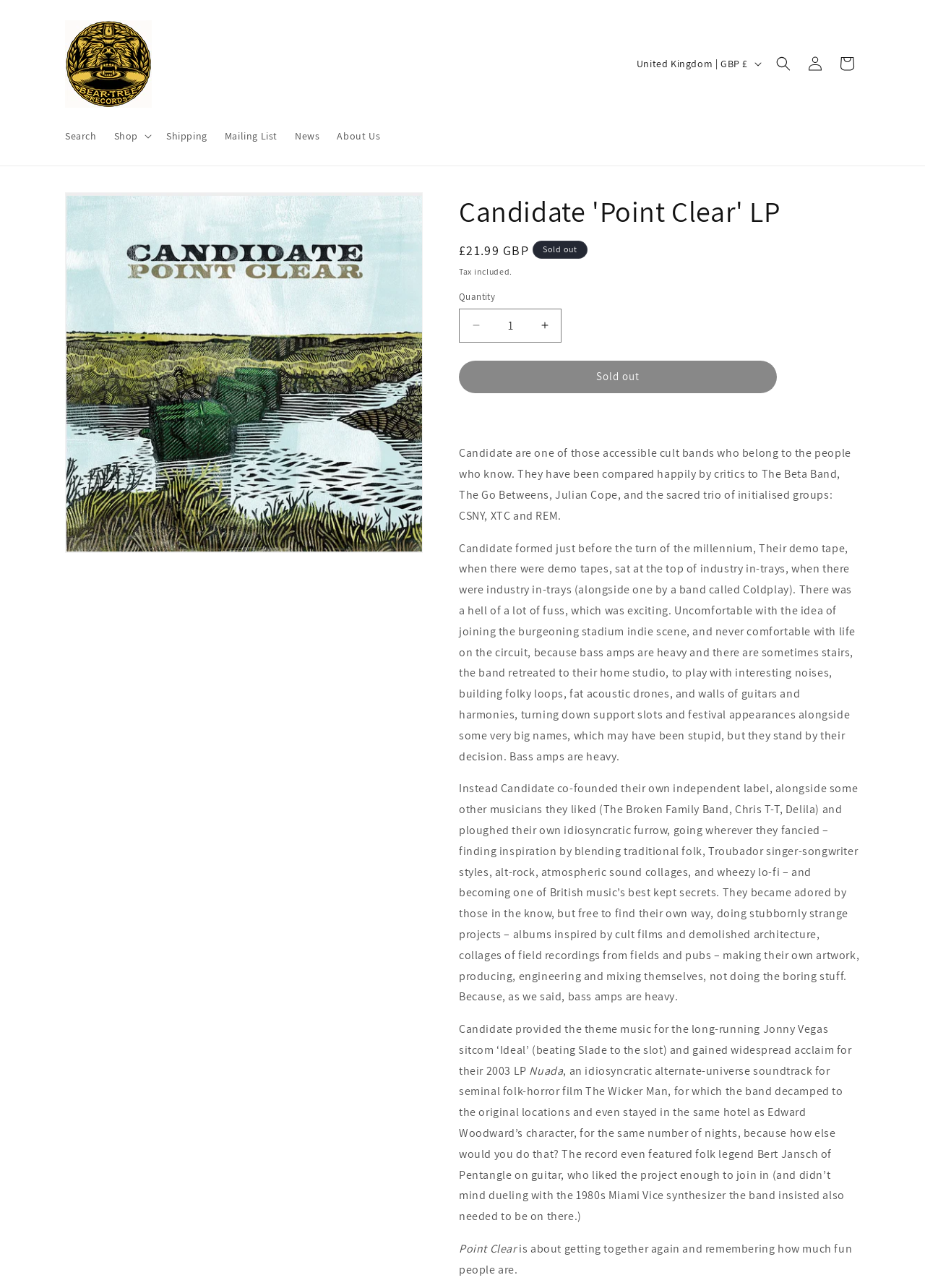Extract the bounding box coordinates for the HTML element that matches this description: "Skip to product information". The coordinates should be four float numbers between 0 and 1, i.e., [left, top, right, bottom].

[0.07, 0.149, 0.163, 0.174]